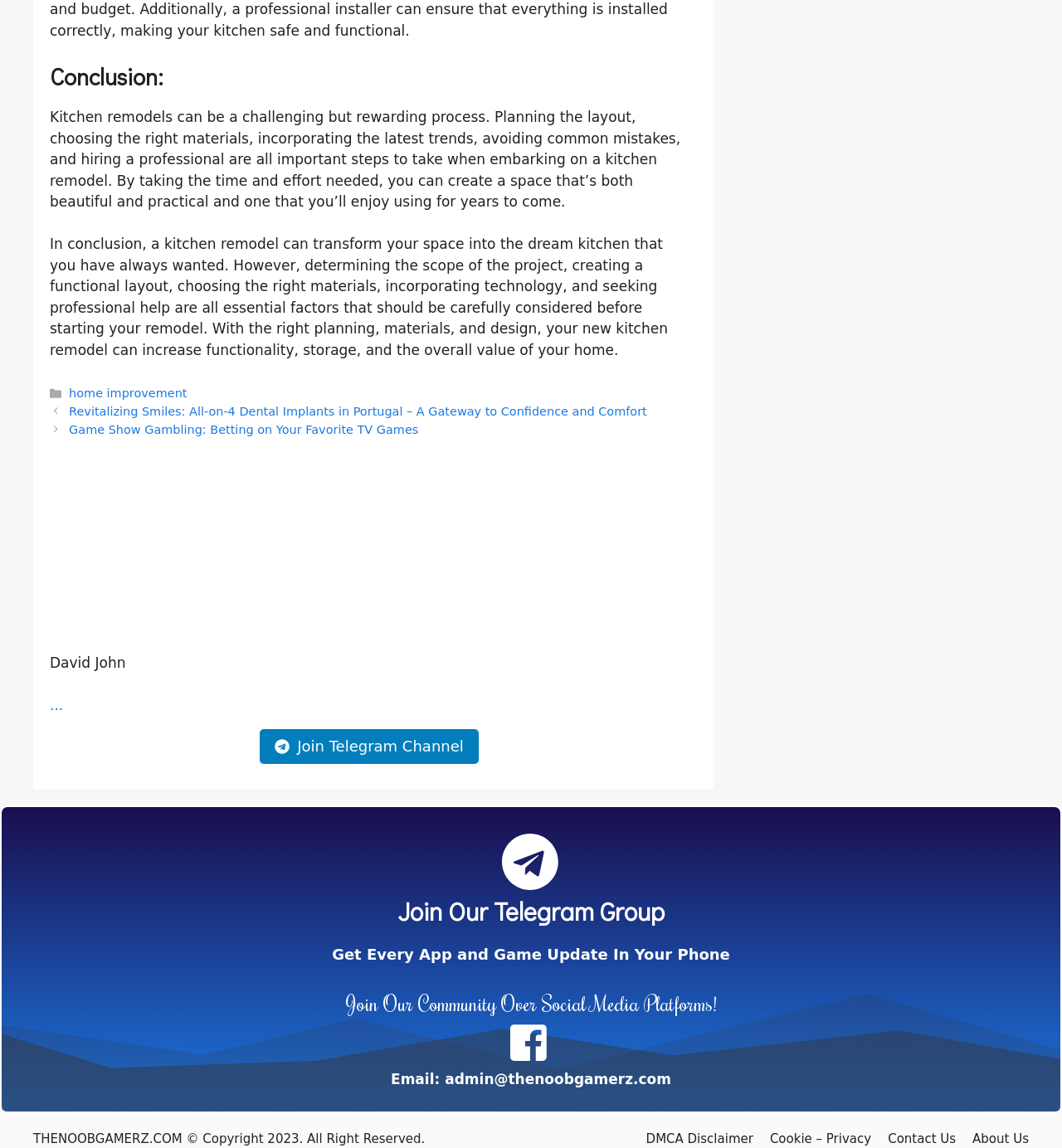Who is the author of the article? From the image, respond with a single word or brief phrase.

David John